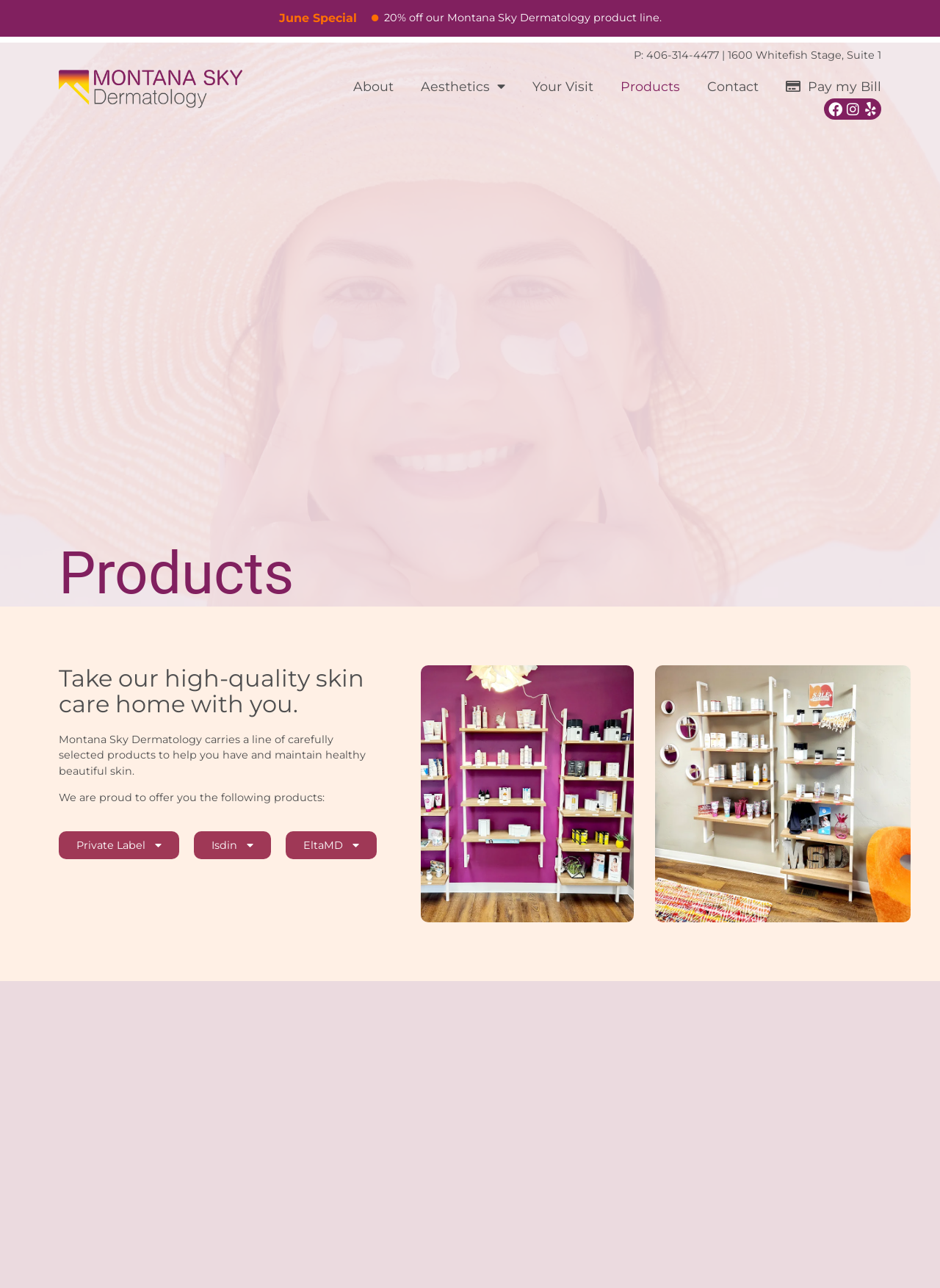Detail the features and information presented on the webpage.

The webpage is about Montana Sky Dermatology's products, with a focus on skin care. At the top, there is a heading "June Special" followed by a link that offers 20% off their product line. Below this, there is a link with no text, possibly an icon or image. 

To the right of the "June Special" heading, there is a heading with the practice's contact information, including phone number and address. Below this, there are several links to other pages on the website, including "About", "Your Visit", "Products", "Contact", and "Pay my Bill". There are also links to the practice's social media profiles, including Facebook, Instagram, and Yelp.

Further down the page, there is a heading that simply says "Products", followed by a heading that describes the importance of taking high-quality skin care home. Below this, there is a paragraph of text that explains Montana Sky Dermatology's product selection, stating that they carry a line of carefully selected products to help maintain healthy and beautiful skin. 

Underneath this text, there is a heading that lists the products they offer, including Private Label, Isdin, and EltaMD, each with its own link.